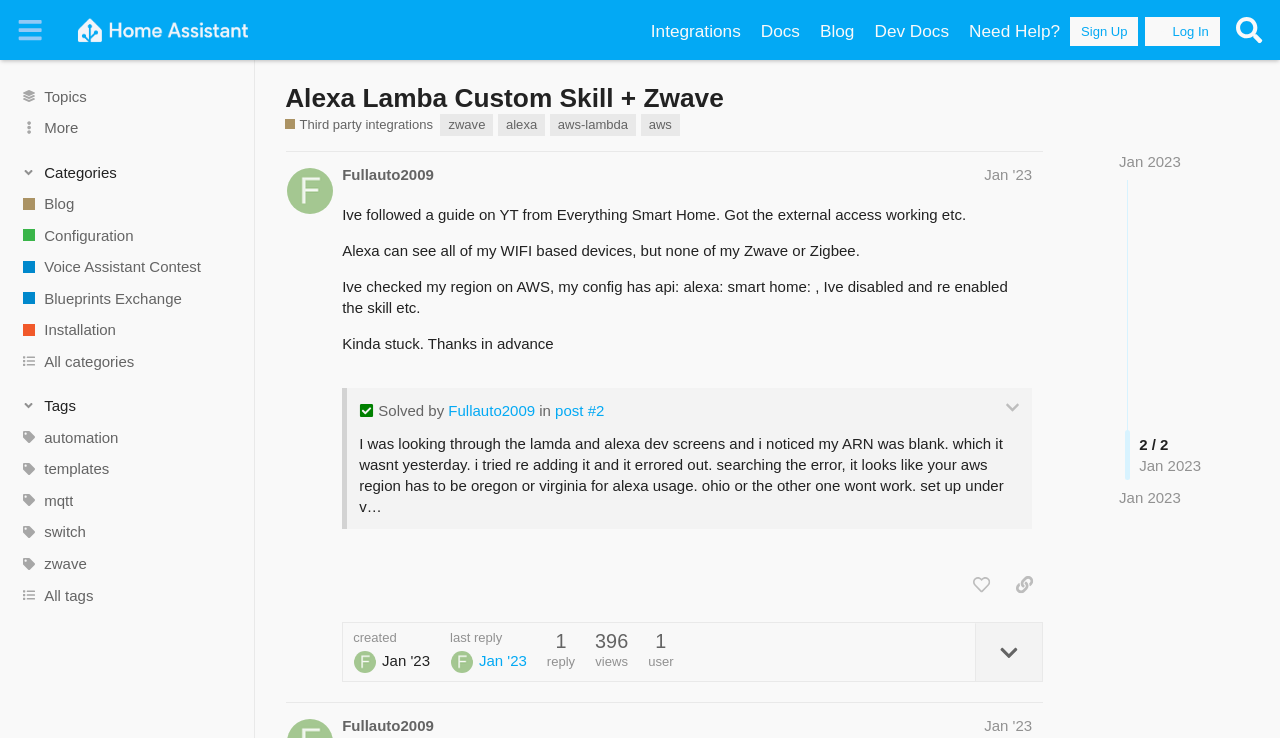Who solved the user's problem?
Using the details shown in the screenshot, provide a comprehensive answer to the question.

The user's problem was solved by themselves, as indicated by the 'Solved' label and the mention of 'by Fullauto2009' on the webpage.